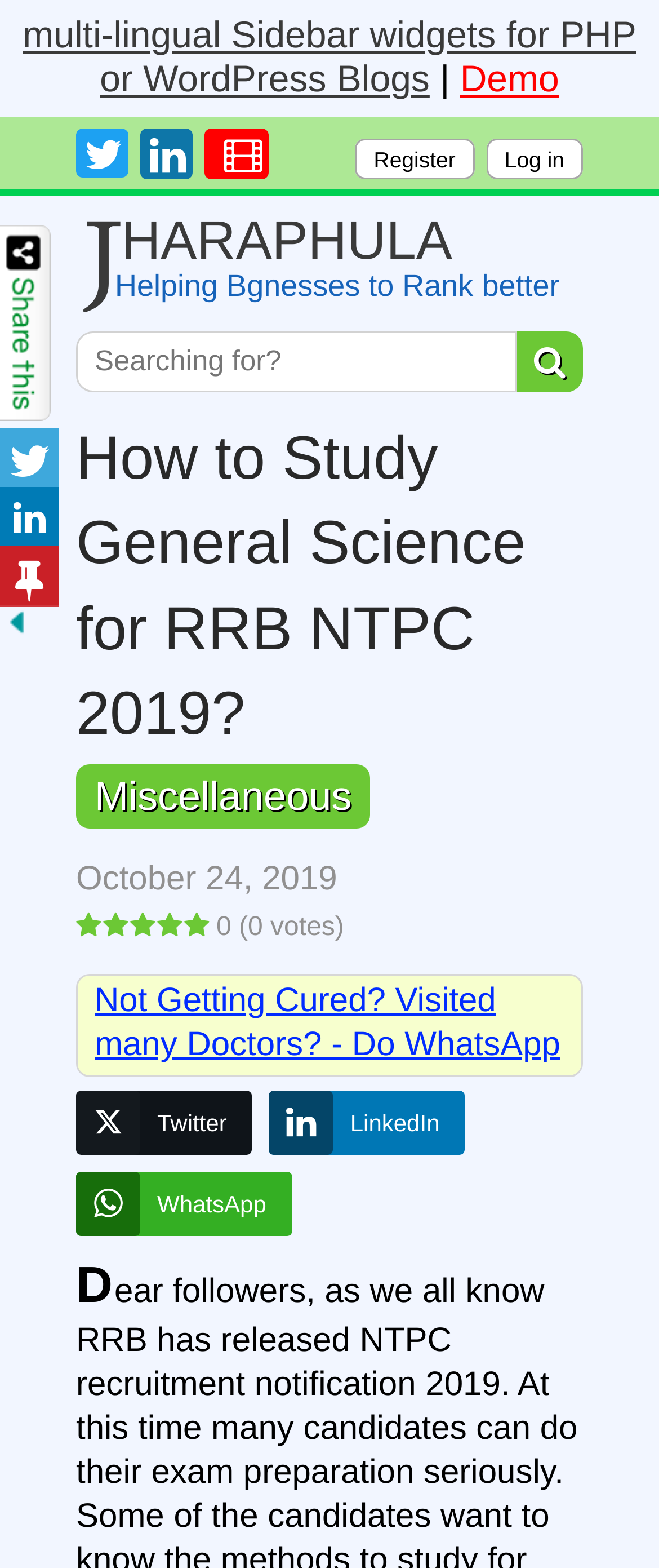Please specify the bounding box coordinates of the clickable region to carry out the following instruction: "Click on Log in". The coordinates should be four float numbers between 0 and 1, in the format [left, top, right, bottom].

[0.737, 0.088, 0.885, 0.114]